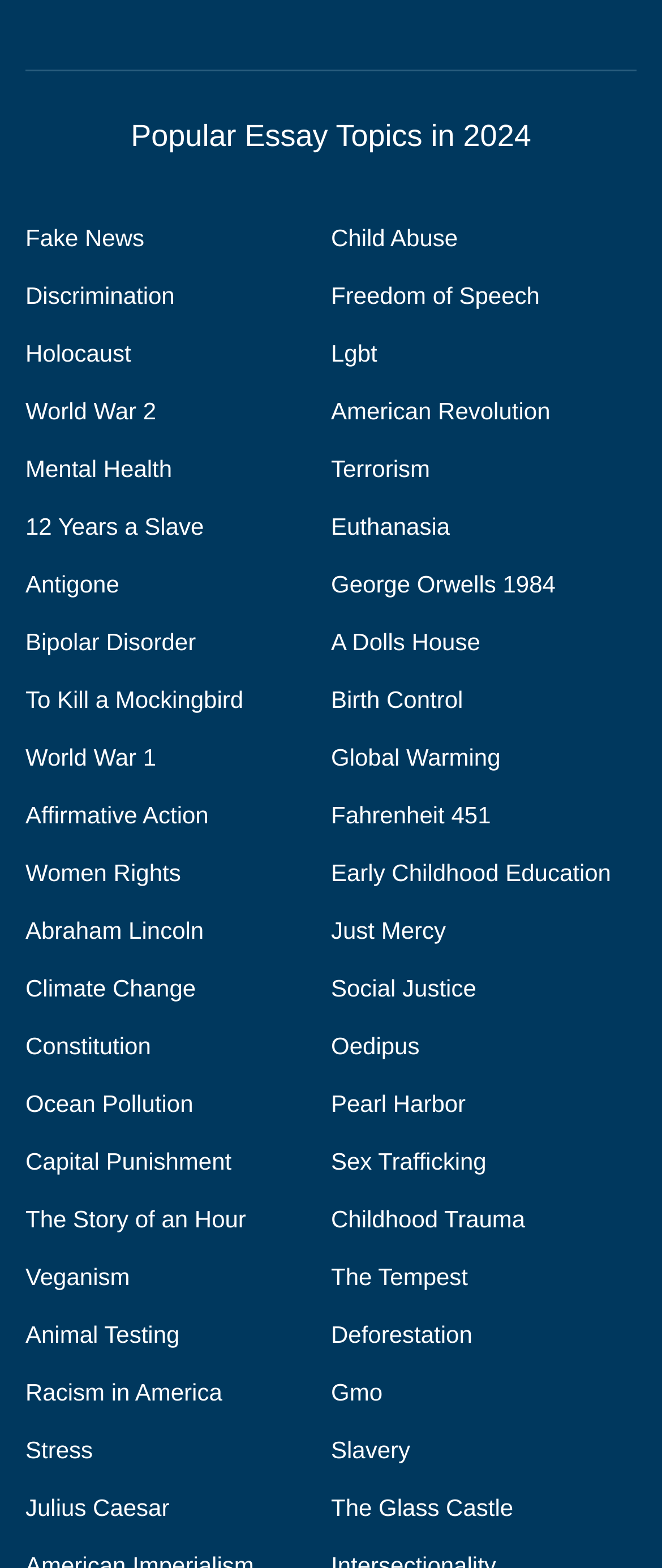Are there any essay topics related to social justice?
Based on the visual details in the image, please answer the question thoroughly.

I examined the list of links and found several essay topics related to social justice, such as 'Discrimination', 'Freedom of Speech', 'Racism in America', and 'Social Justice', which indicates that there are indeed essay topics related to social justice.